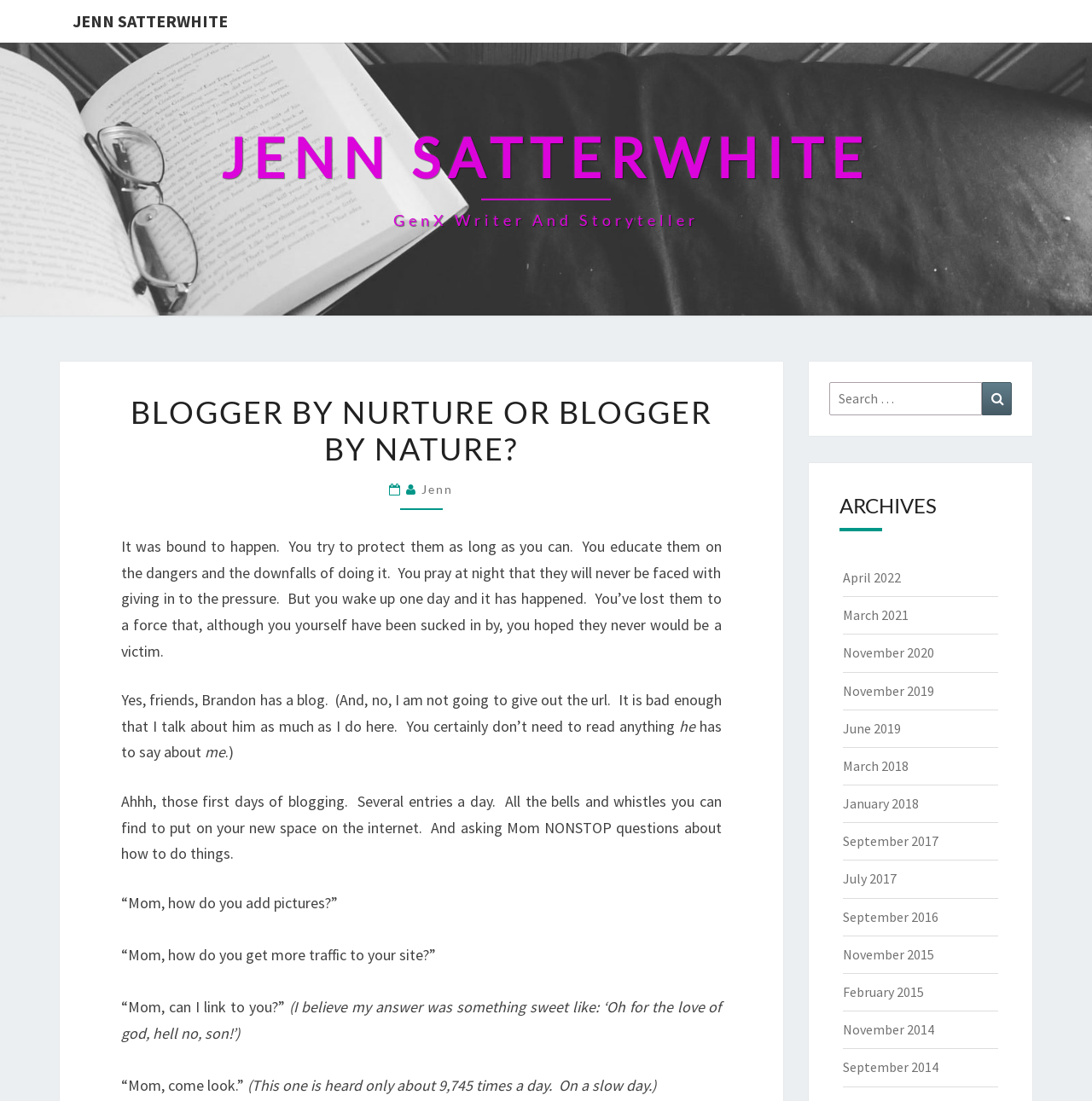What is the purpose of the search box?
Respond with a short answer, either a single word or a phrase, based on the image.

Search the site